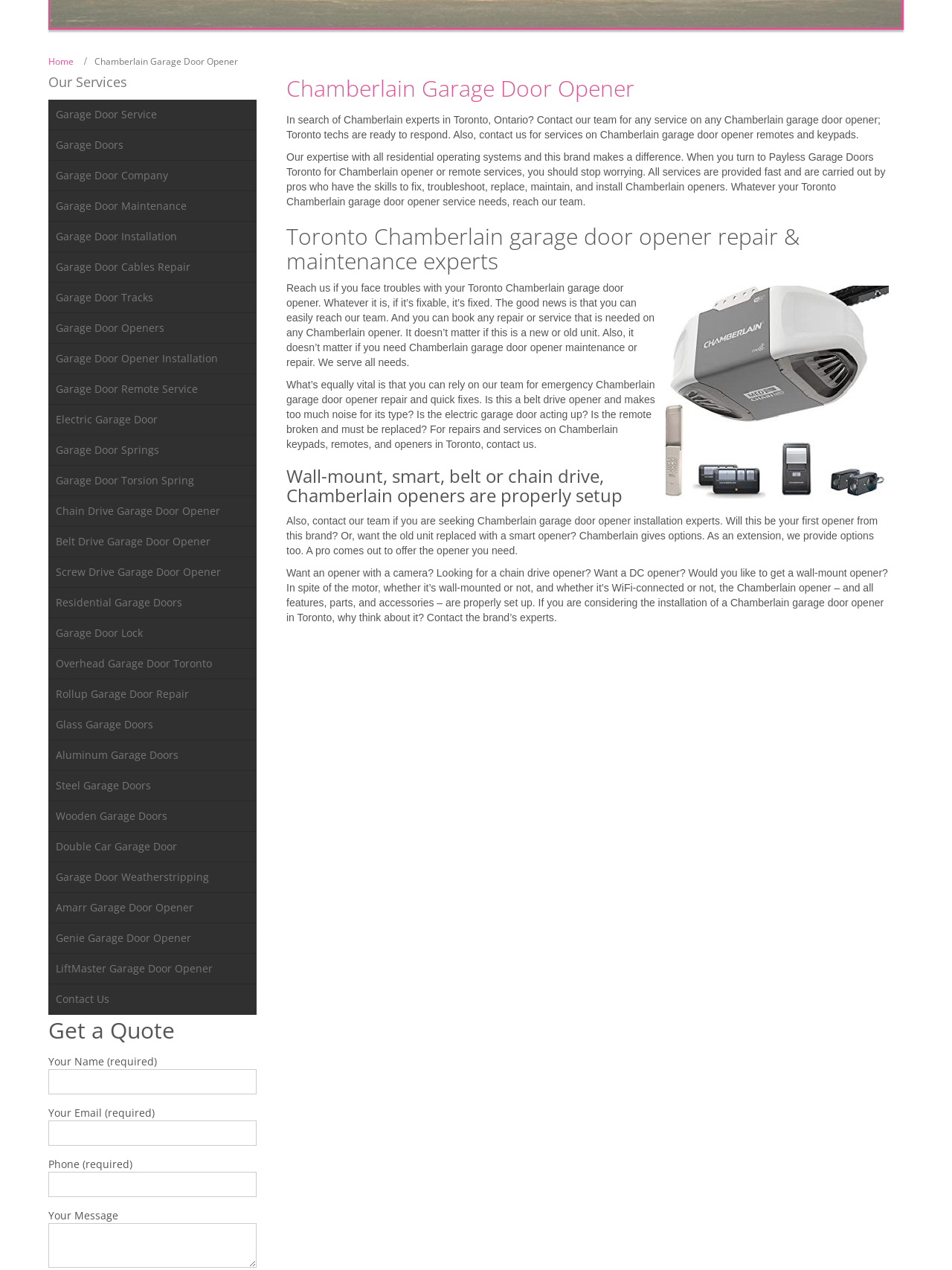Using the webpage screenshot and the element description Screw Drive Garage Door Opener, determine the bounding box coordinates. Specify the coordinates in the format (top-left x, top-left y, bottom-right x, bottom-right y) with values ranging from 0 to 1.

[0.051, 0.439, 0.27, 0.463]